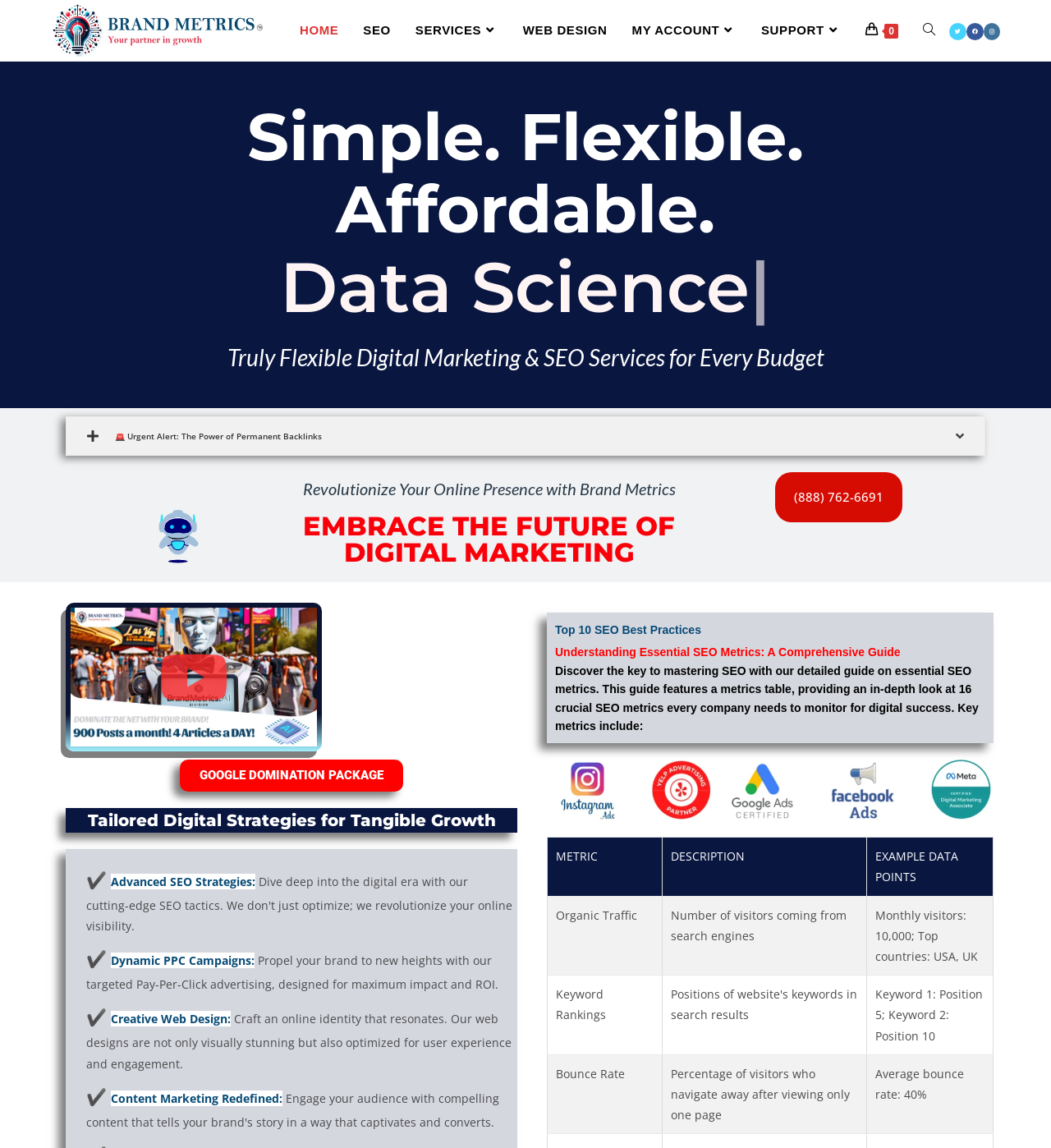Extract the text of the main heading from the webpage.

SEO Services: Essential Guide for Ranking Success in 2024